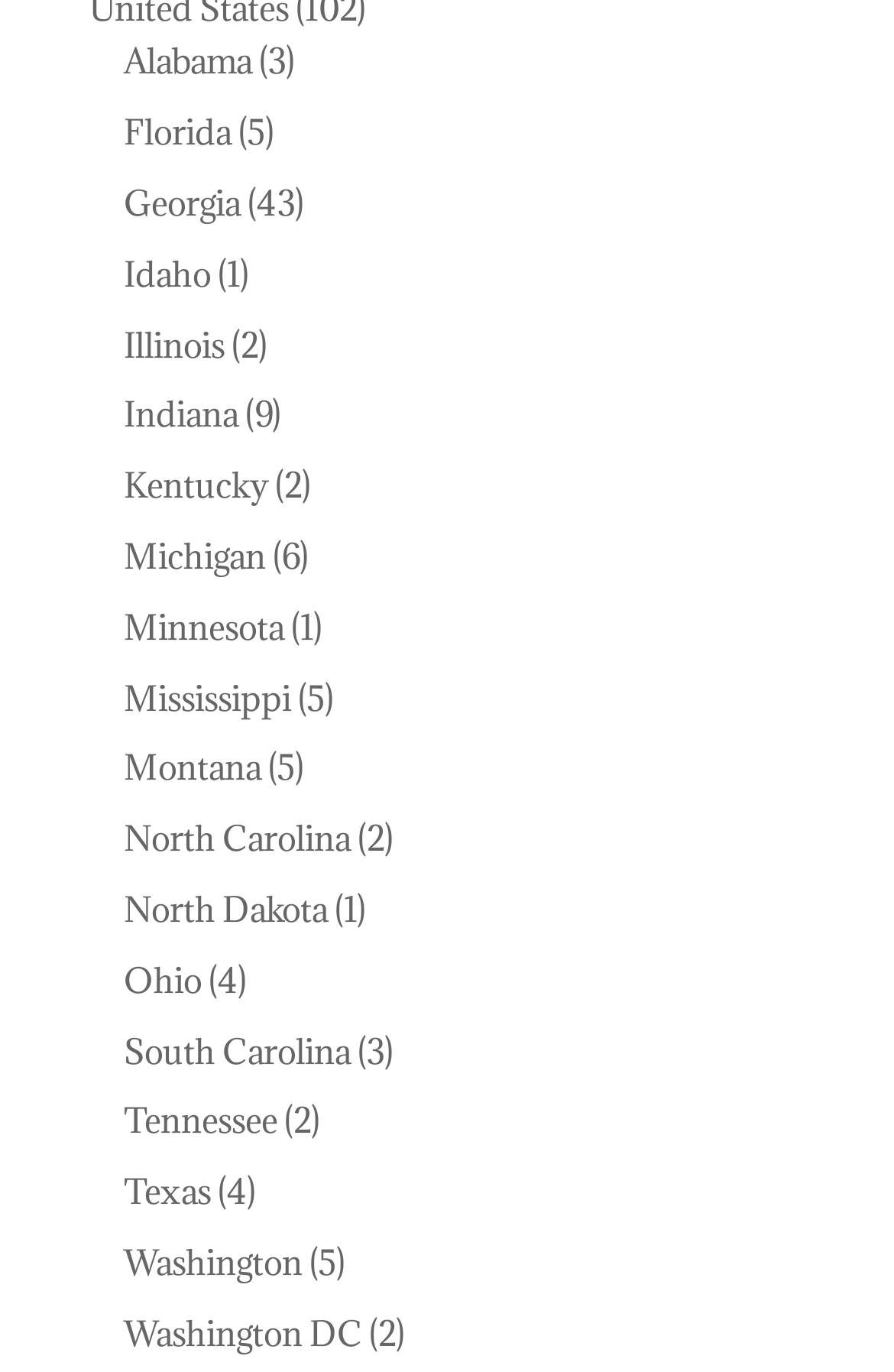How many states have a number of 2?
Use the screenshot to answer the question with a single word or phrase.

4